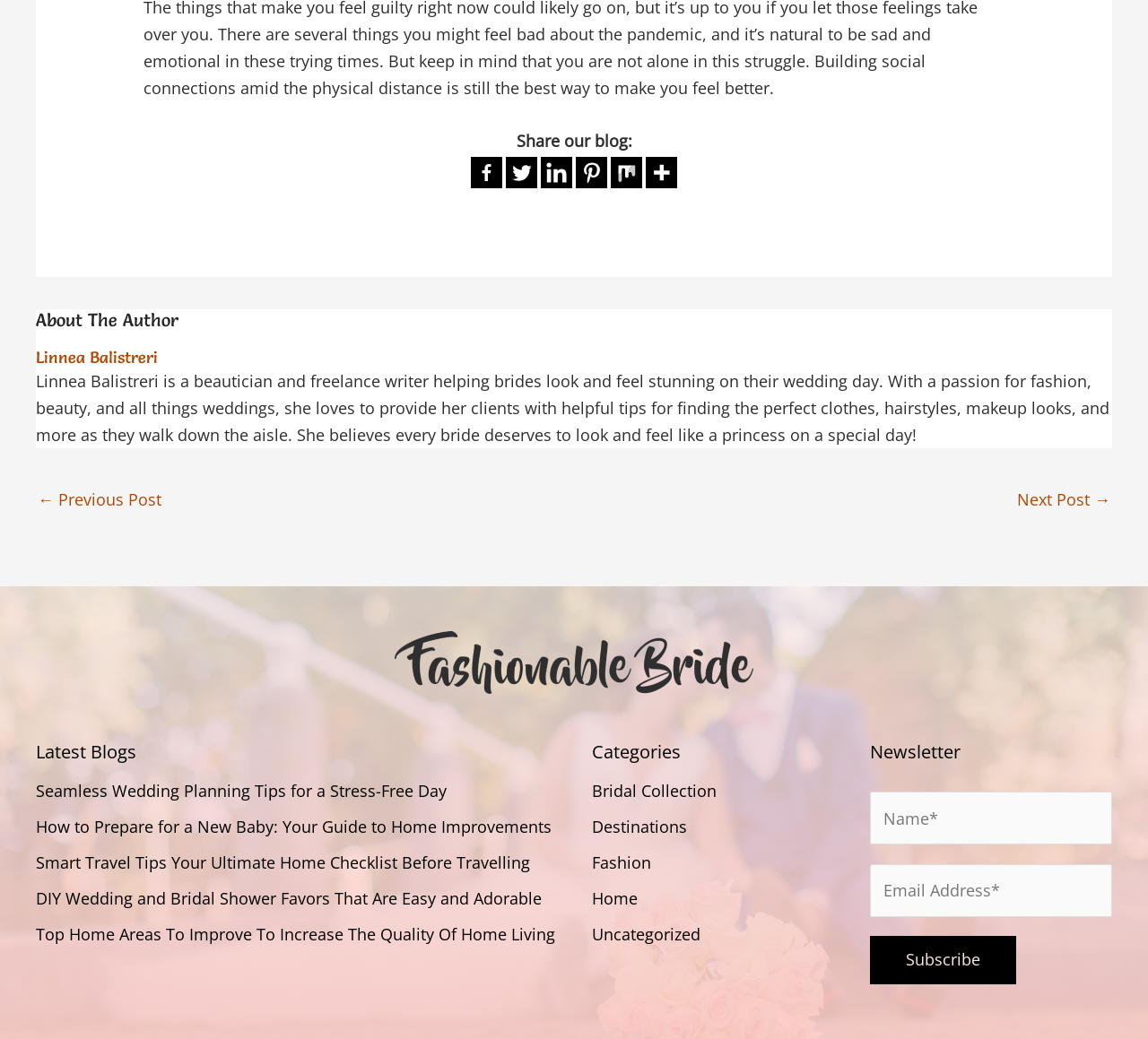Determine the bounding box coordinates of the section I need to click to execute the following instruction: "Read about the author". Provide the coordinates as four float numbers between 0 and 1, i.e., [left, top, right, bottom].

[0.031, 0.298, 0.969, 0.319]